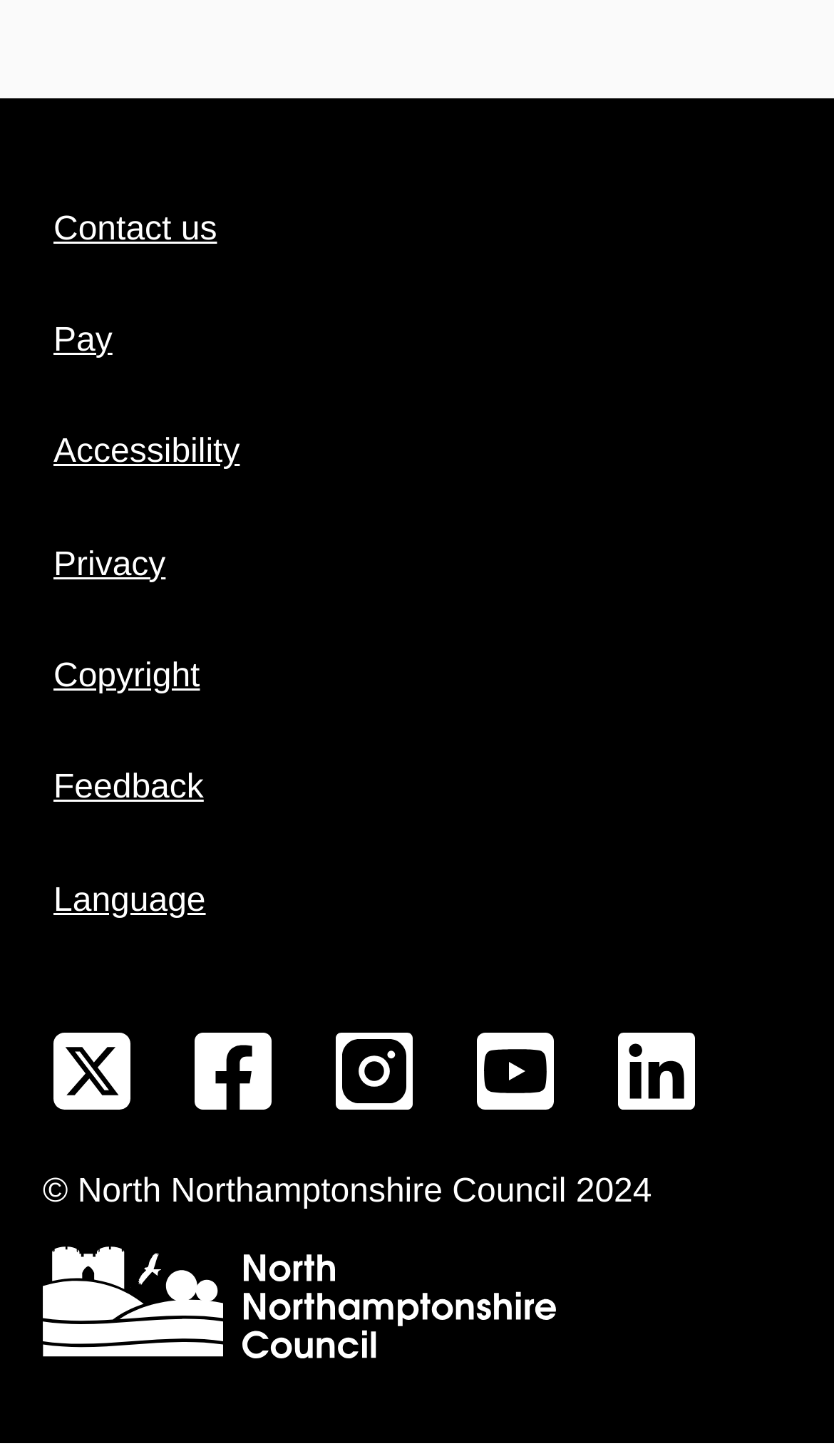Can you specify the bounding box coordinates of the area that needs to be clicked to fulfill the following instruction: "Pay"?

[0.051, 0.204, 0.949, 0.266]